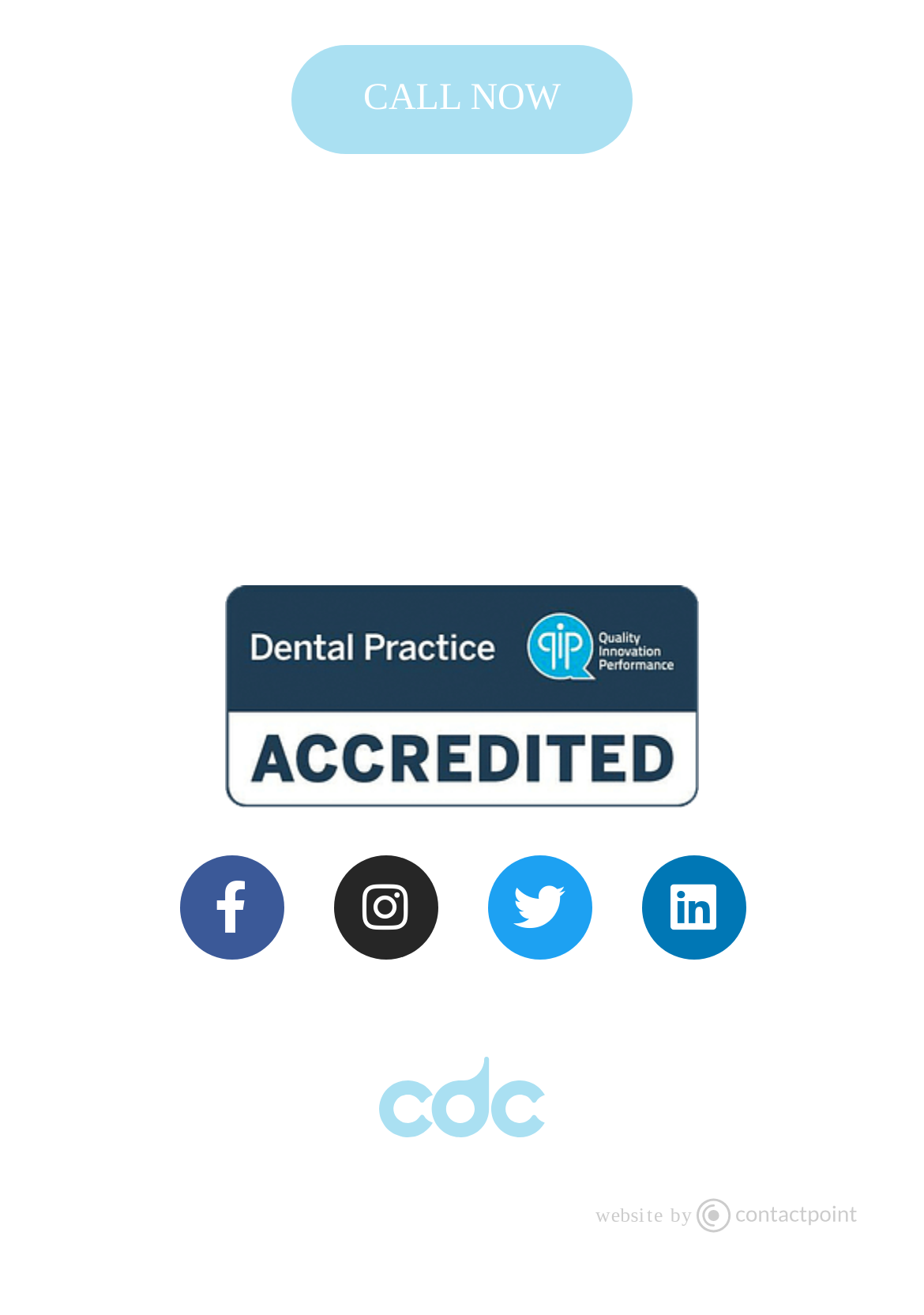Find the bounding box of the UI element described as: "Show details Hide details". The bounding box coordinates should be given as four float values between 0 and 1, i.e., [left, top, right, bottom].

None